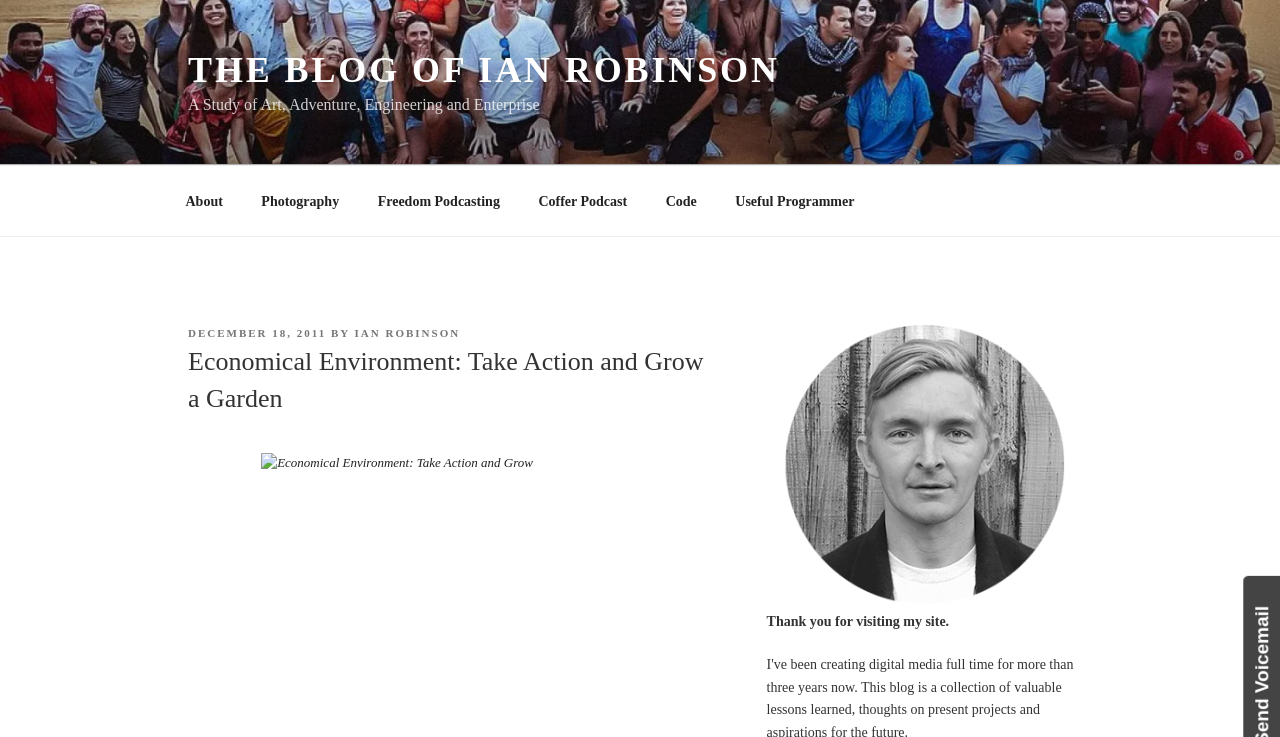Articulate a complete and detailed caption of the webpage elements.

The webpage is about Ian Robinson's blog, focusing on art, adventure, engineering, and enterprise. At the top left, there is a link to "THE BLOG OF IAN ROBINSON" and a static text describing the blog's theme. Below these elements, there is a top menu navigation bar with six links: "About", "Photography", "Freedom Podcasting", "Coffer Podcast", "Code", and "Useful Programmer". 

On the left side, there is a header section with a posted date, "DECEMBER 18, 2011", and the author's name, "IAN ROBINSON". Below this section, there is a heading that reads "Economical Environment: Take Action and Grow a Garden", which is the main title of the webpage.

On the right side, there is an image of Ian Robinson, taking up a significant portion of the page. Below the image, there is a static text that says "Thank you for visiting my site." The meta description suggests that the webpage is about taking action to protect the environment and growing a stronger economy.